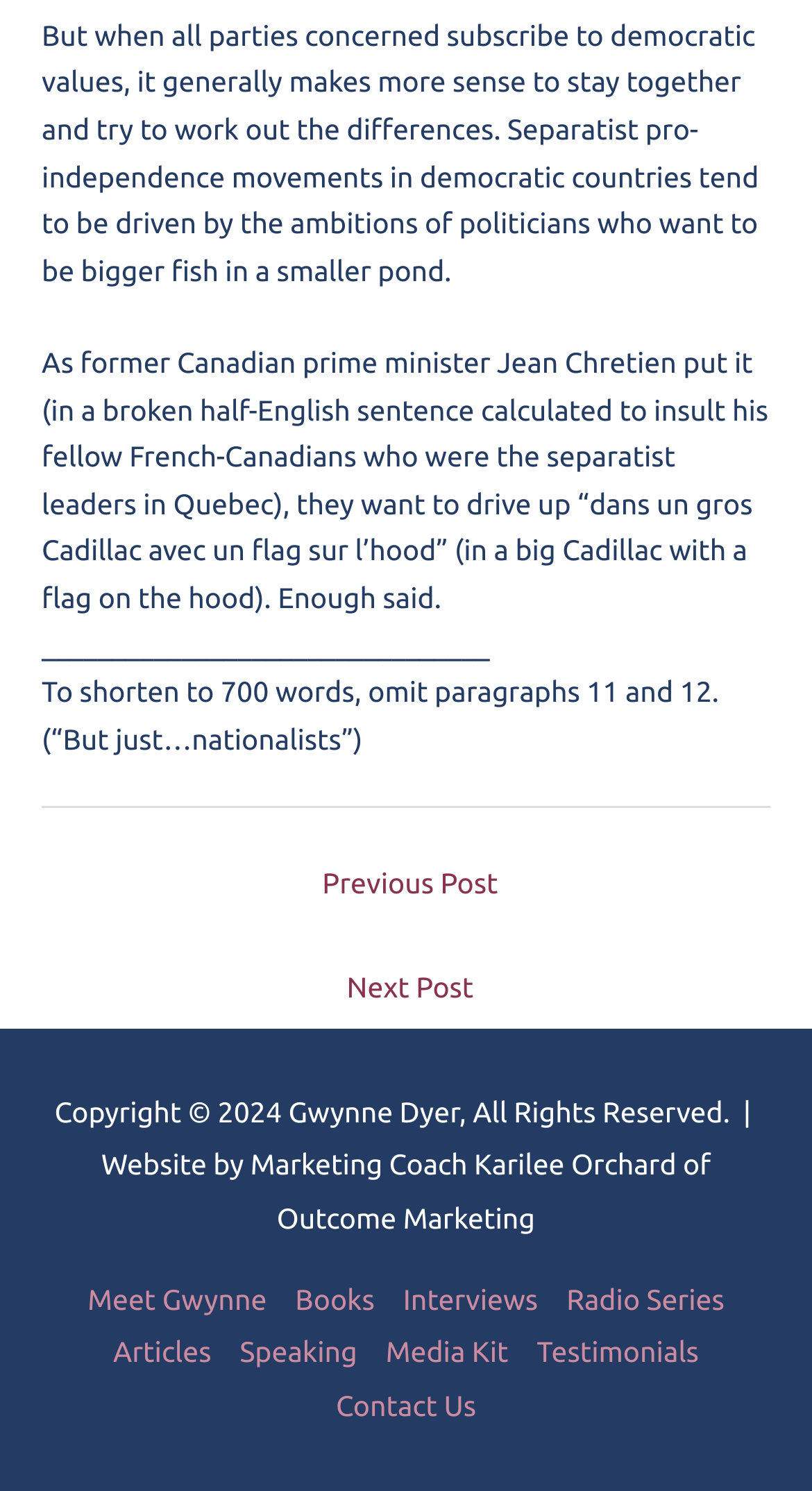What is the author's name?
Refer to the image and provide a concise answer in one word or phrase.

Gwynne Dyer